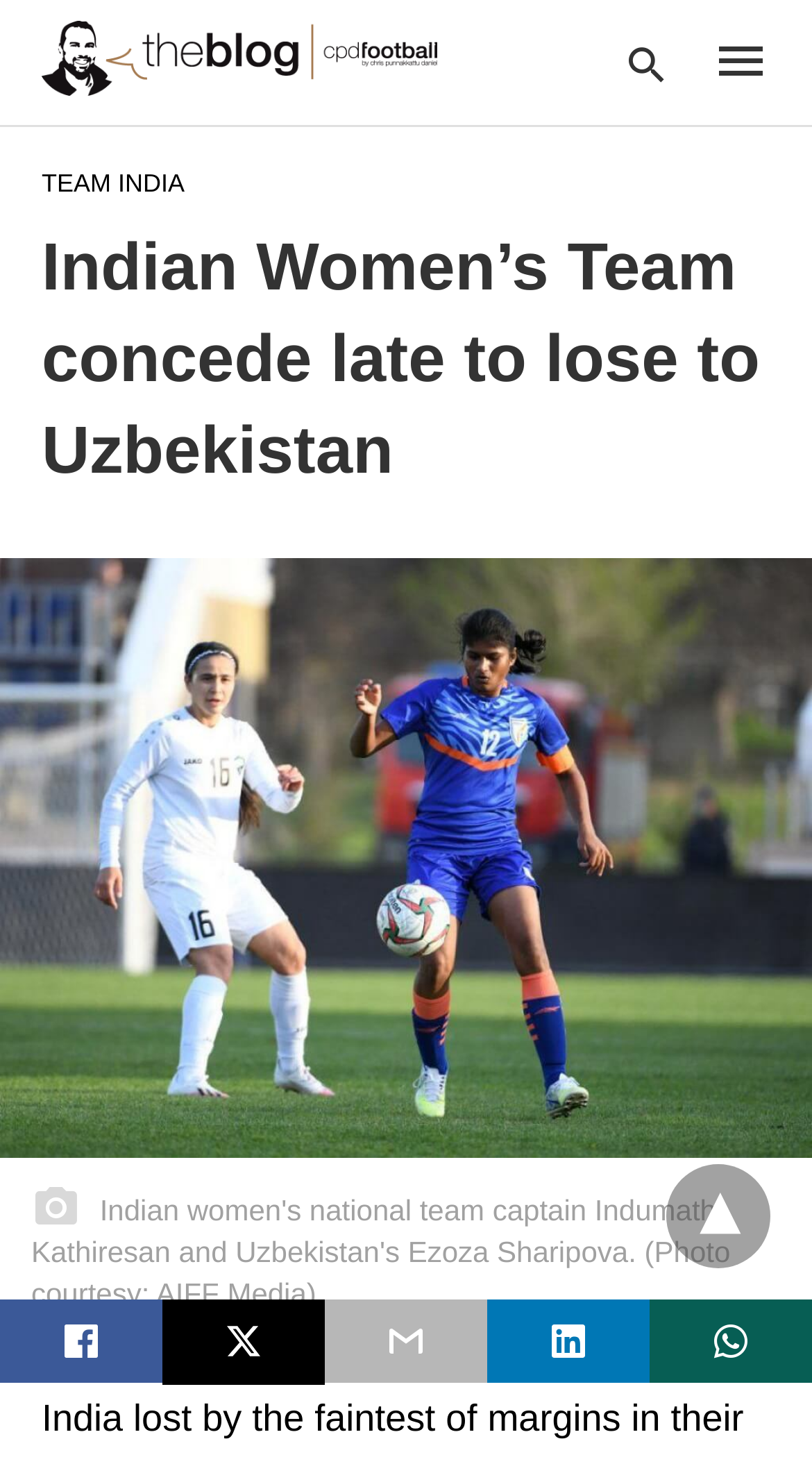What is the name of the team mentioned in the article? Refer to the image and provide a one-word or short phrase answer.

Indian Women's Team